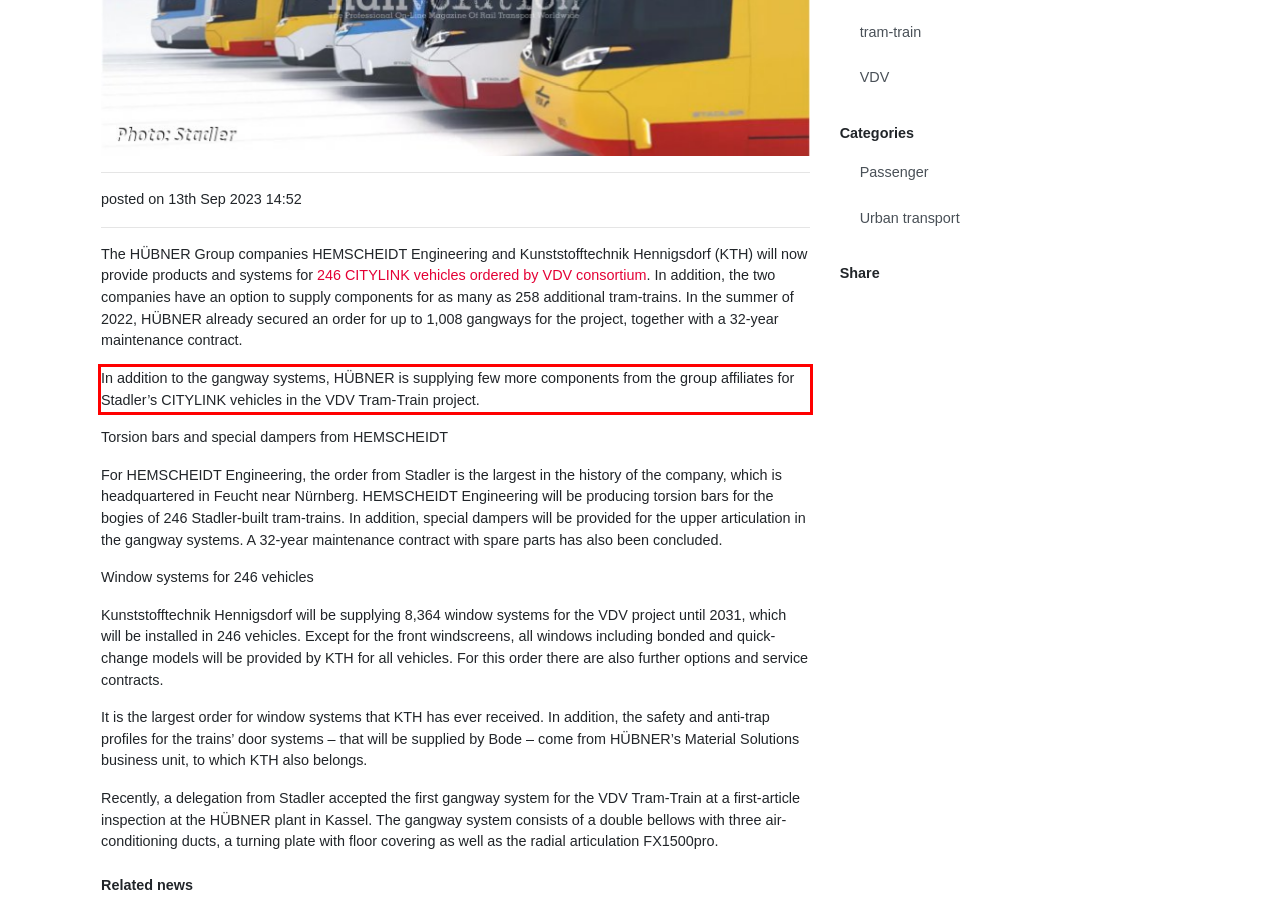Examine the screenshot of the webpage, locate the red bounding box, and generate the text contained within it.

In addition to the gangway systems, HÜBNER is supplying few more components from the group affiliates for Stadler’s CITYLINK vehicles in the VDV Tram-Train project.